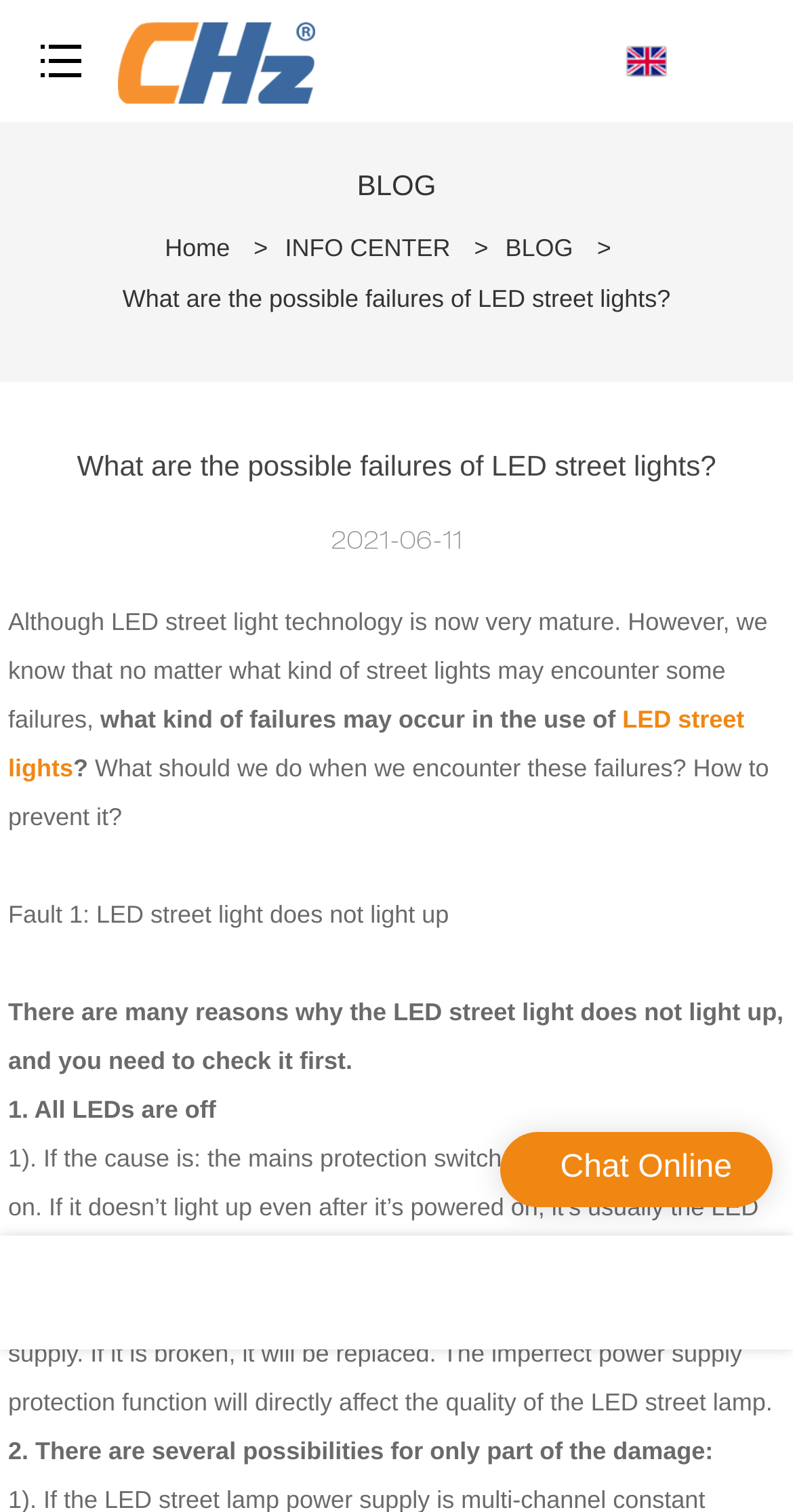From the details in the image, provide a thorough response to the question: What is the possible reason for the LED street light not lighting up?

The possible reason for the LED street light not lighting up can be determined by reading the static text '1). If the cause is: the mains protection switch has tripped, just turn it on.' This indicates that one of the possible reasons for the LED street light not lighting up is that the mains protection switch has tripped.